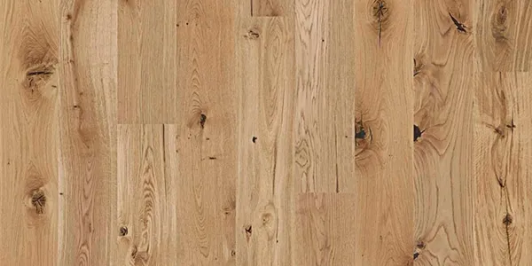Describe the image thoroughly, including all noticeable details.

This image displays a high-quality plank of rustic oak flooring known as "Heritage Oak HW Oil 7009." The wood features a warm, mid-brown hue, characterized by its natural grain patterns and textures, including unique knots and swirls that contribute to its rustic charm. The plank measures 190mm in width, showcasing a hardwax oil finish that enhances durability while allowing the wood’s natural beauty to shine through. This flooring option is ideal for adding a touch of warmth and elegance to interior spaces.